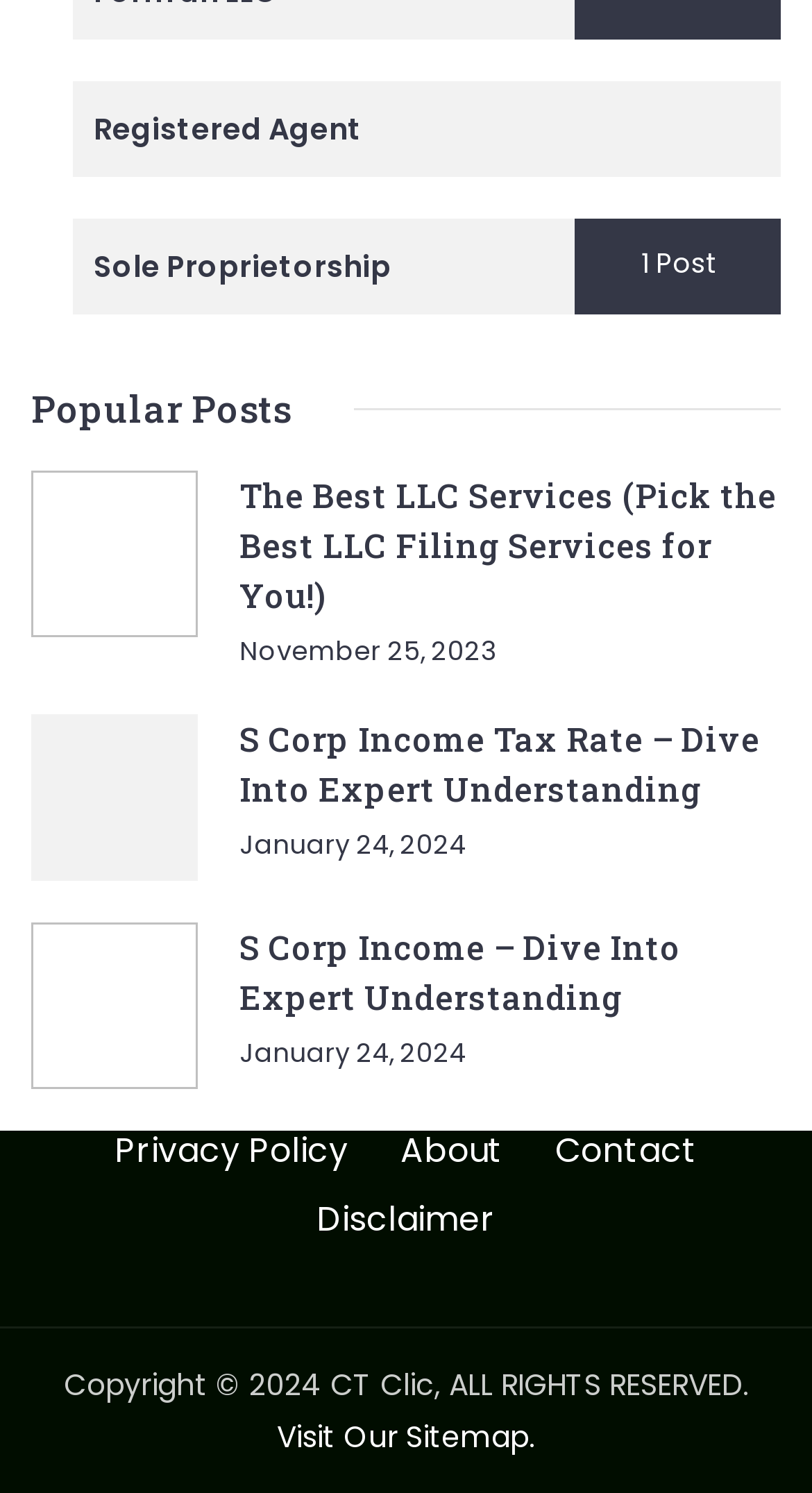Please identify the bounding box coordinates of the element that needs to be clicked to perform the following instruction: "Visit the About page".

[0.461, 0.757, 0.652, 0.786]